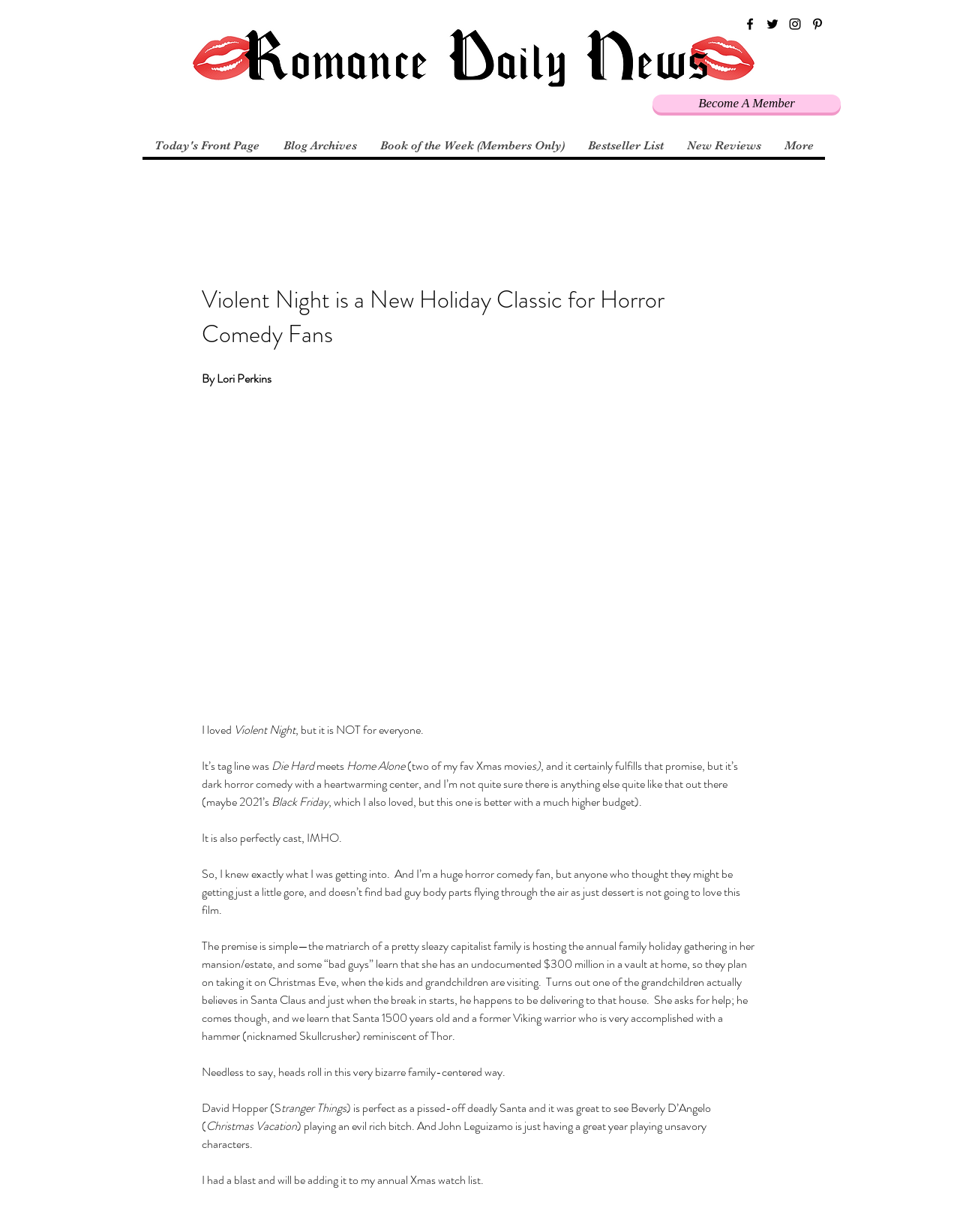Locate the bounding box coordinates of the element's region that should be clicked to carry out the following instruction: "Click the 'Become A Member' link". The coordinates need to be four float numbers between 0 and 1, i.e., [left, top, right, bottom].

[0.68, 0.077, 0.876, 0.091]